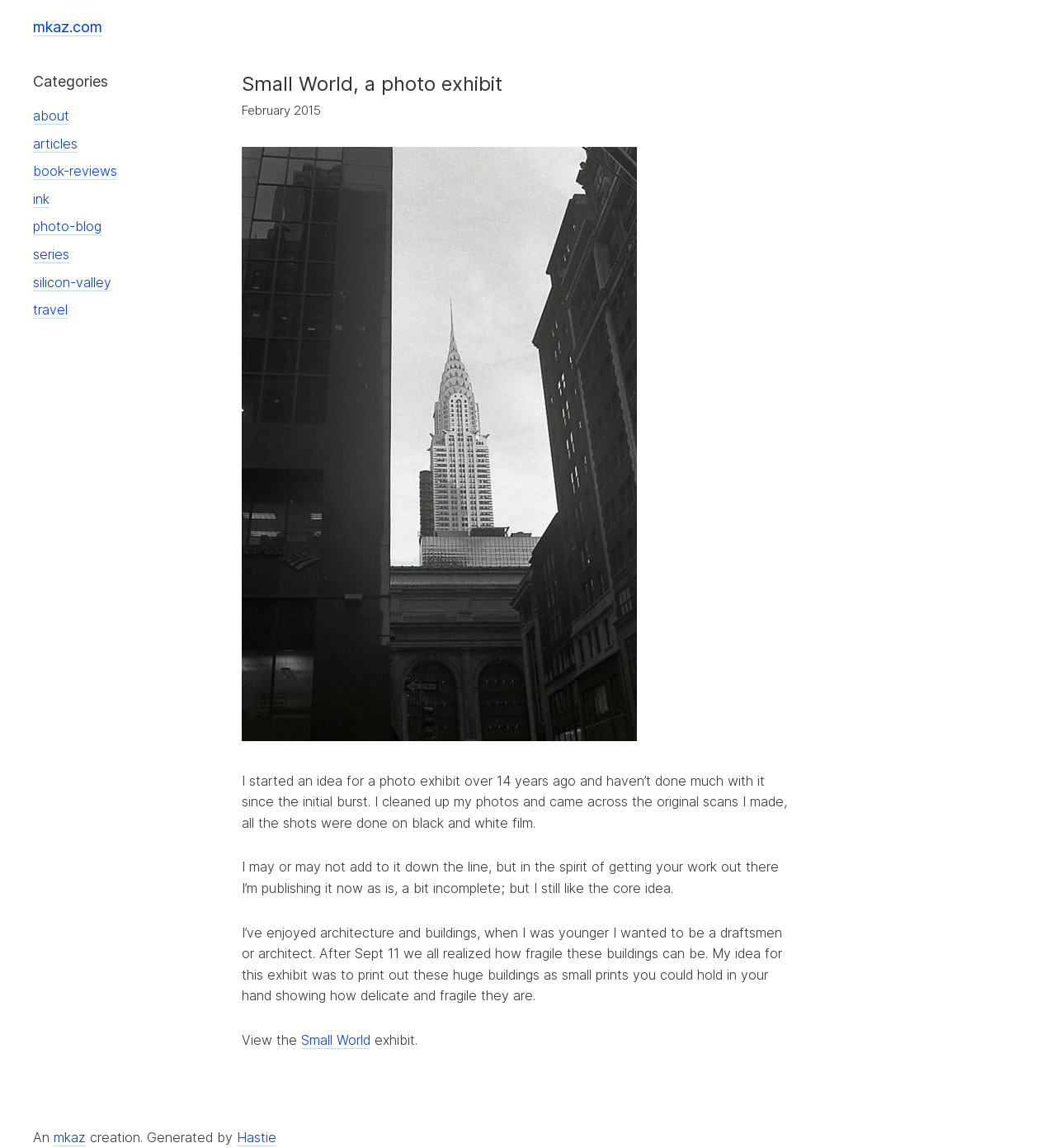Provide the bounding box coordinates of the area you need to click to execute the following instruction: "go to mkaz.com homepage".

[0.031, 0.016, 0.097, 0.032]